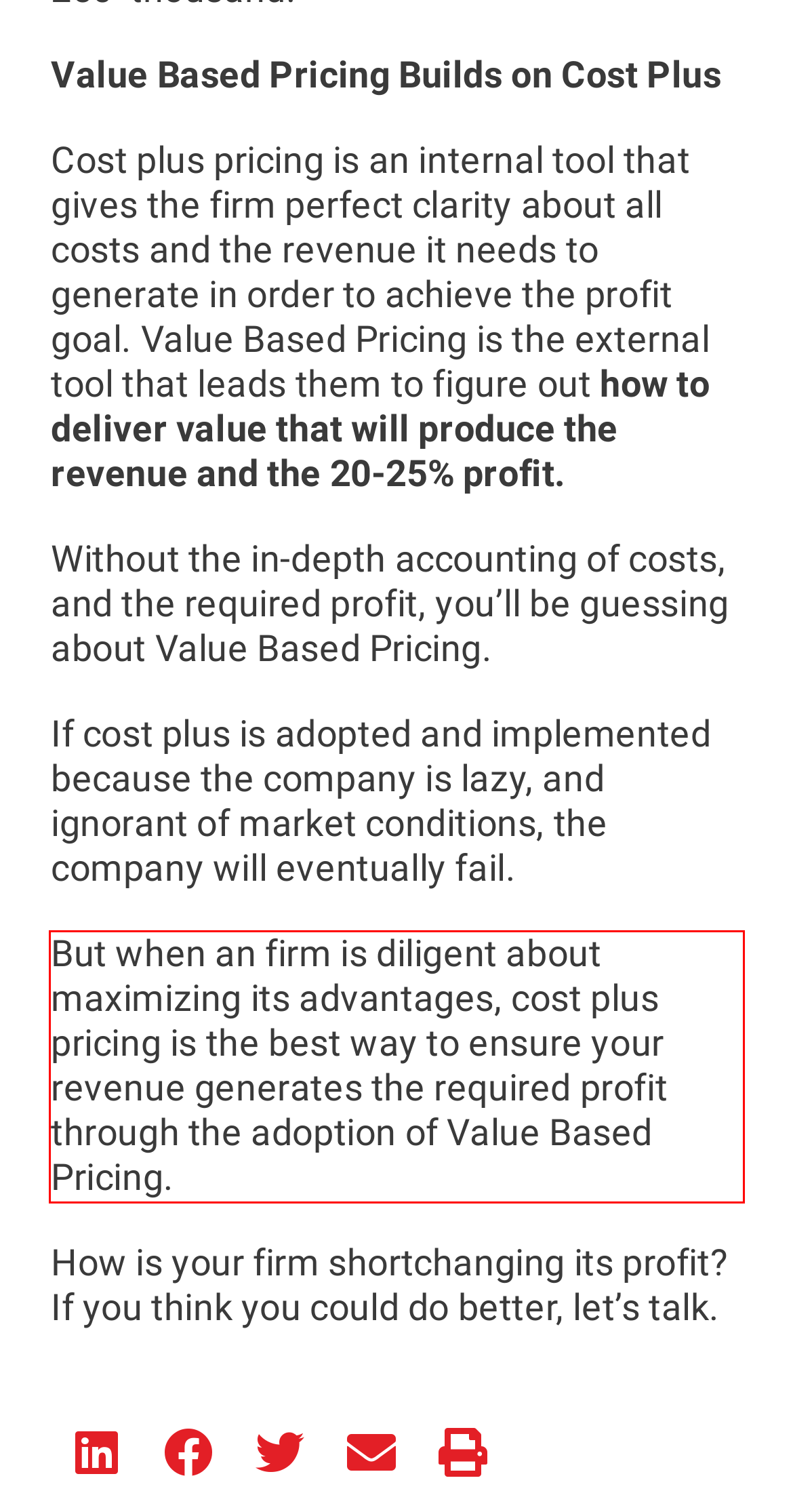You are presented with a webpage screenshot featuring a red bounding box. Perform OCR on the text inside the red bounding box and extract the content.

But when an firm is diligent about maximizing its advantages, cost plus pricing is the best way to ensure your revenue generates the required profit through the adoption of Value Based Pricing.